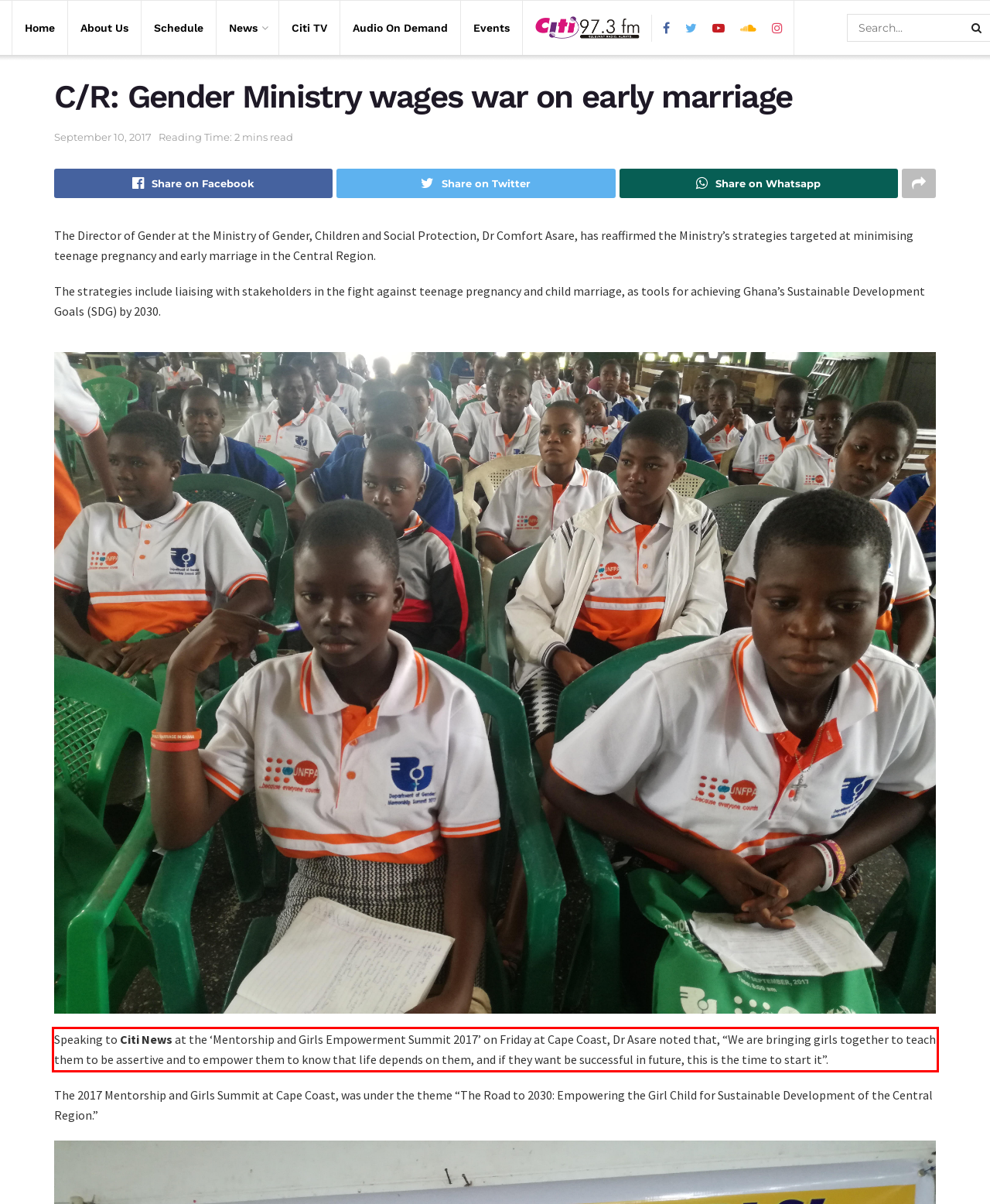Given a webpage screenshot, identify the text inside the red bounding box using OCR and extract it.

Speaking to Citi News at the ‘Mentorship and Girls Empowerment Summit 2017’ on Friday at Cape Coast, Dr Asare noted that, “We are bringing girls together to teach them to be assertive and to empower them to know that life depends on them, and if they want be successful in future, this is the time to start it”.